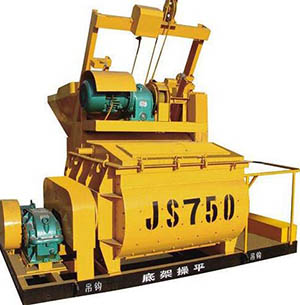How many mixing shafts does the JS750 mixer have?
Refer to the image and offer an in-depth and detailed answer to the question.

The JS750 mixer is equipped with two mixing shafts, enhancing its mixing capabilities and allowing it to handle a variety of materials, which implies that the mixer has two mixing shafts.